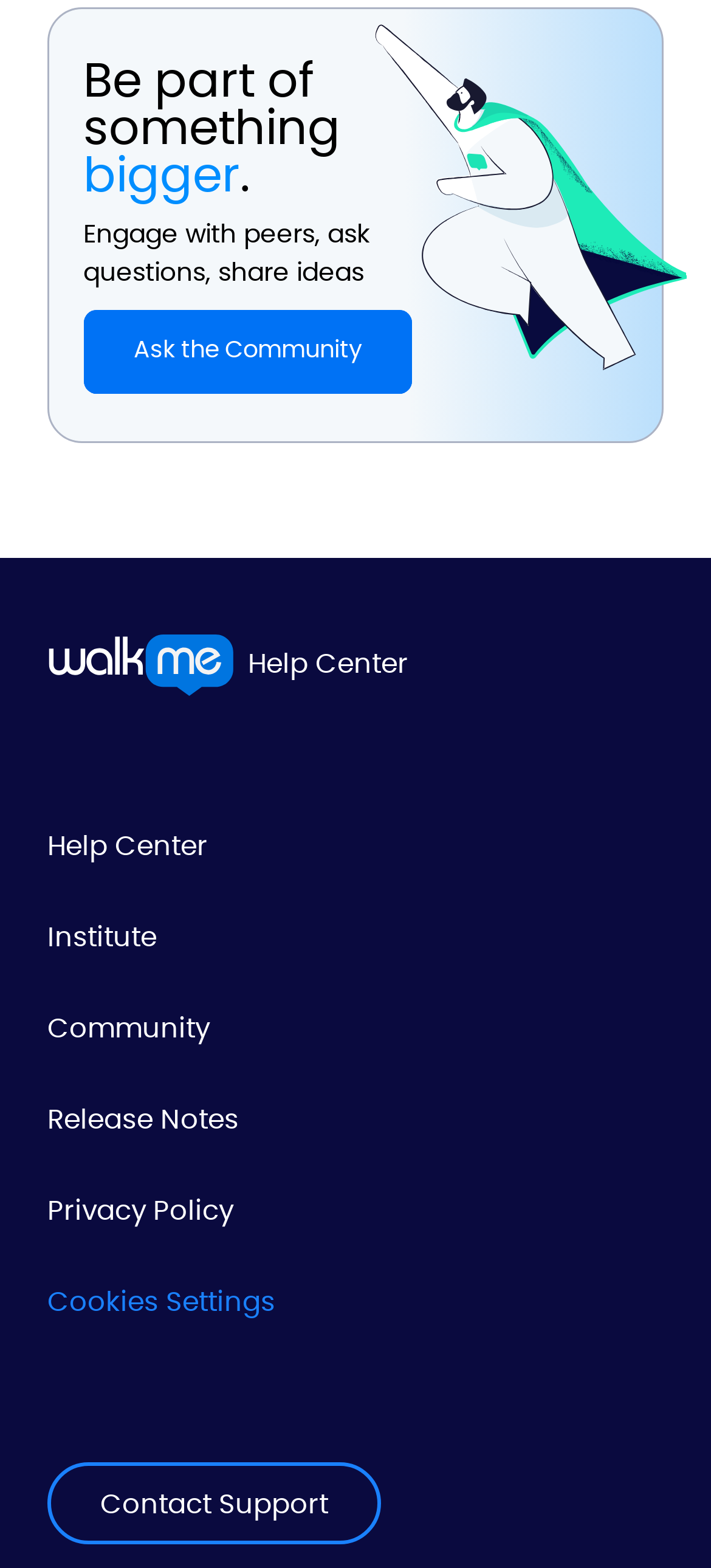Please locate the bounding box coordinates of the element that should be clicked to complete the given instruction: "Explore the 'Institute'".

[0.067, 0.57, 0.221, 0.628]